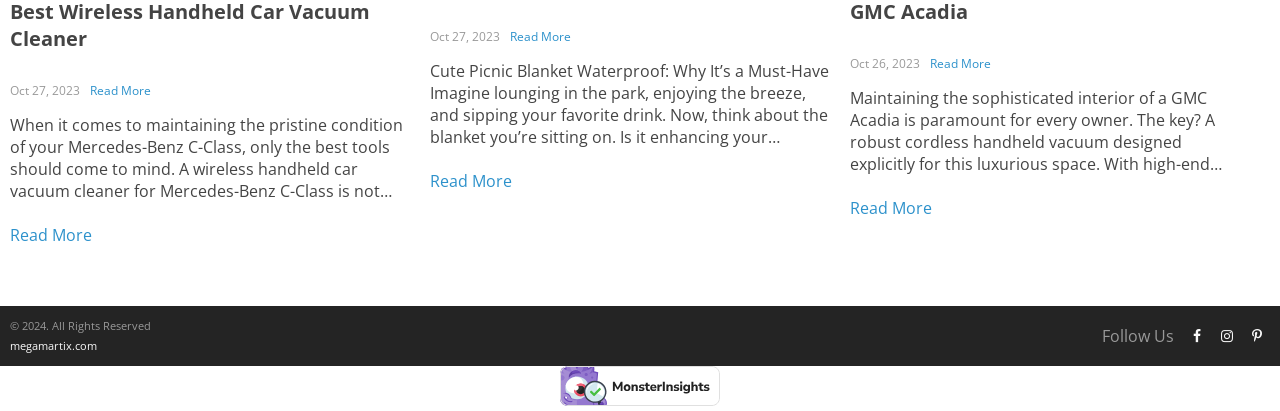Identify the bounding box coordinates of the specific part of the webpage to click to complete this instruction: "Learn about Cute Picnic Blanket Waterproof".

[0.336, 0.146, 0.648, 0.365]